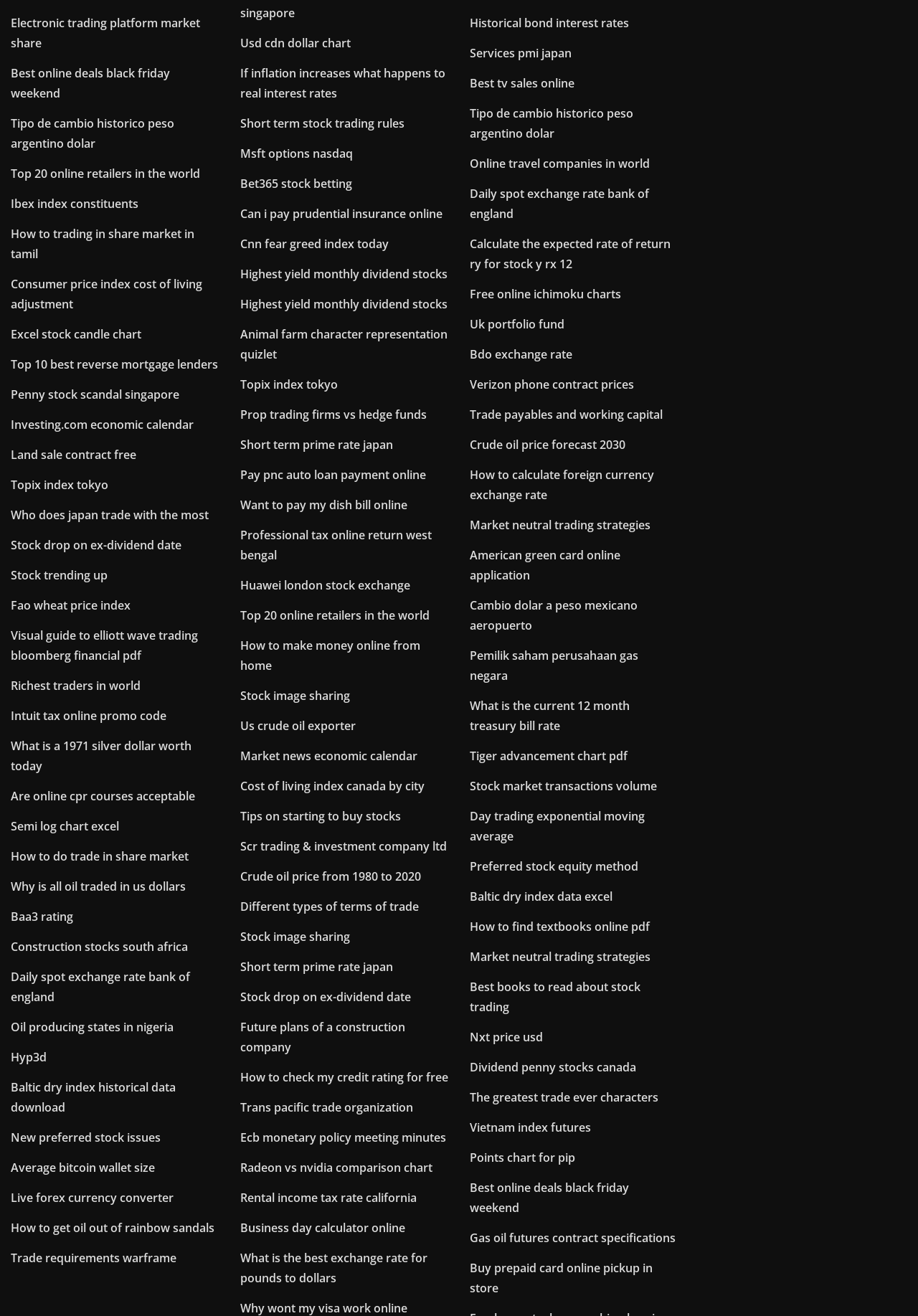Determine the bounding box coordinates for the area you should click to complete the following instruction: "Click on 'Electronic trading platform market share'".

[0.012, 0.011, 0.218, 0.038]